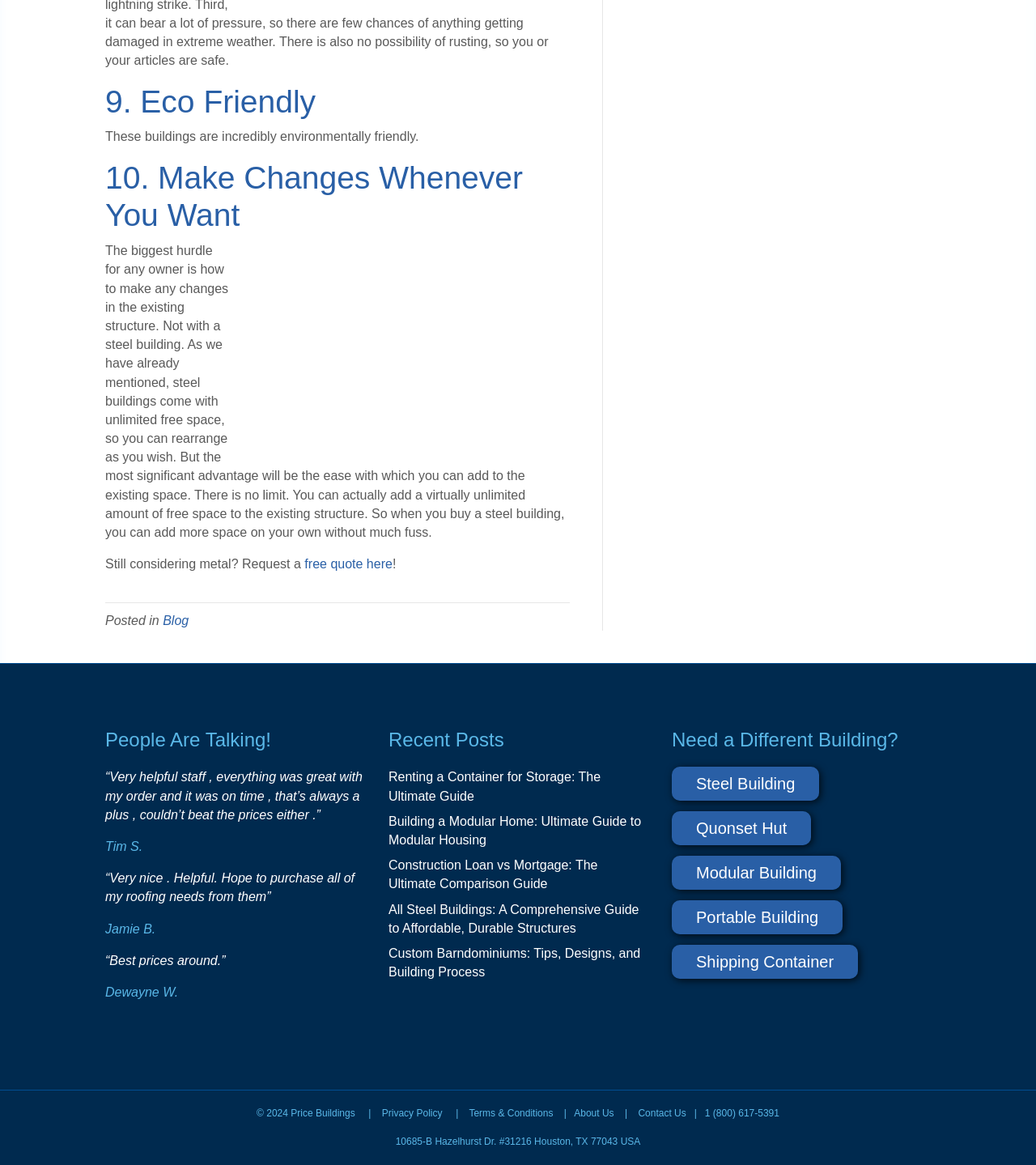Please find the bounding box for the following UI element description. Provide the coordinates in (top-left x, top-left y, bottom-right x, bottom-right y) format, with values between 0 and 1: Privacy Policy

[0.369, 0.951, 0.427, 0.961]